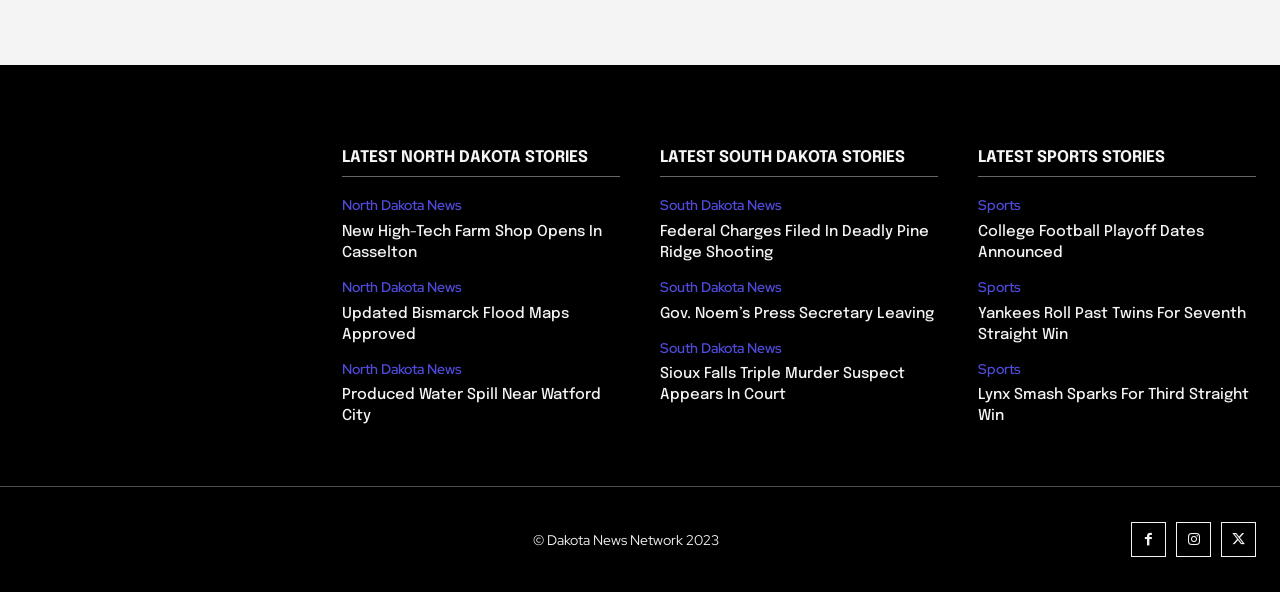Determine the coordinates of the bounding box that should be clicked to complete the instruction: "View the article 'New High-Tech Farm Shop Opens In Casselton'". The coordinates should be represented by four float numbers between 0 and 1: [left, top, right, bottom].

[0.267, 0.378, 0.47, 0.441]